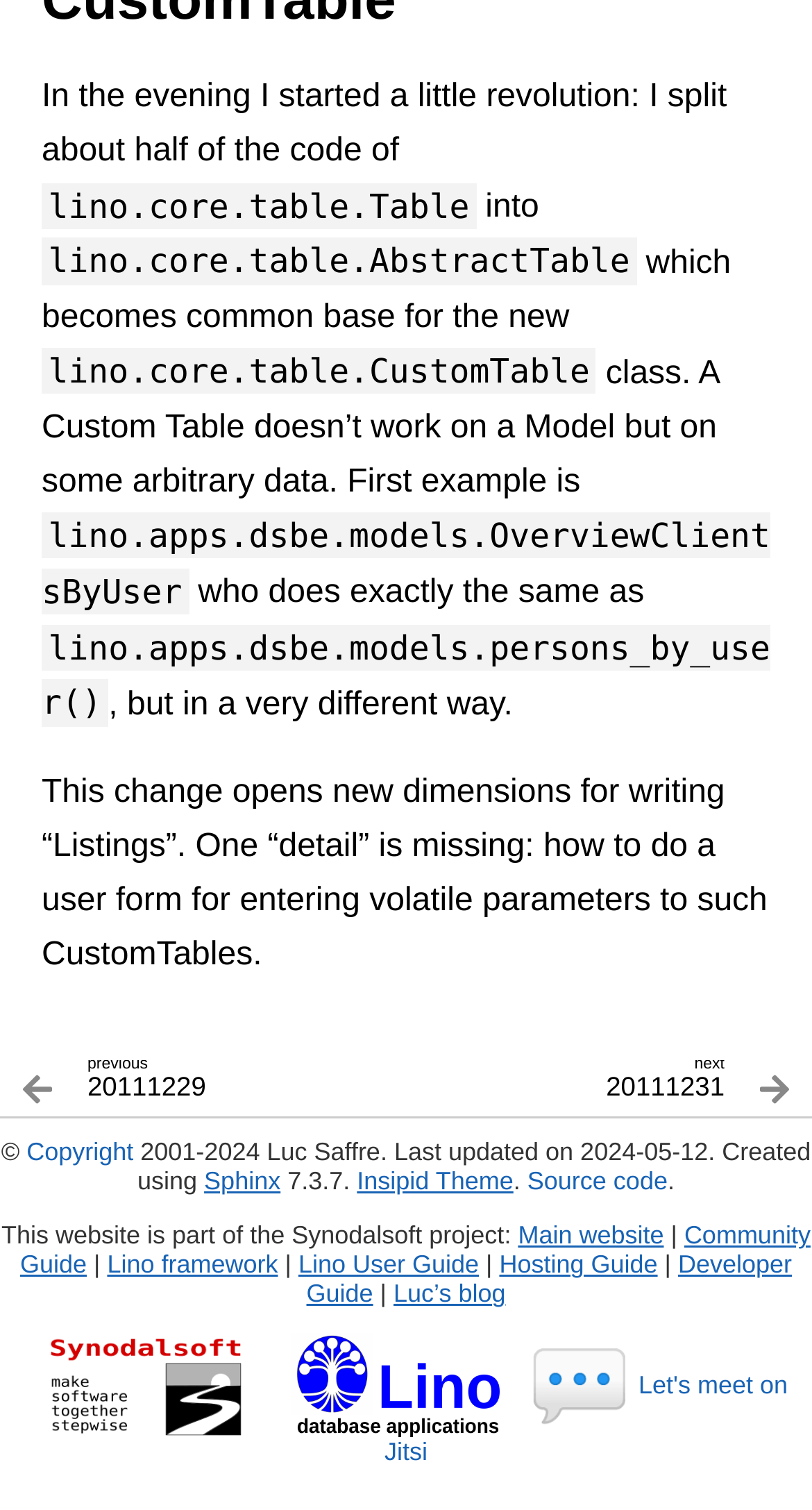Determine the bounding box coordinates for the element that should be clicked to follow this instruction: "Click on 'Next topic'". The coordinates should be given as four float numbers between 0 and 1, in the format [left, top, right, bottom].

[0.5, 0.686, 0.974, 0.74]